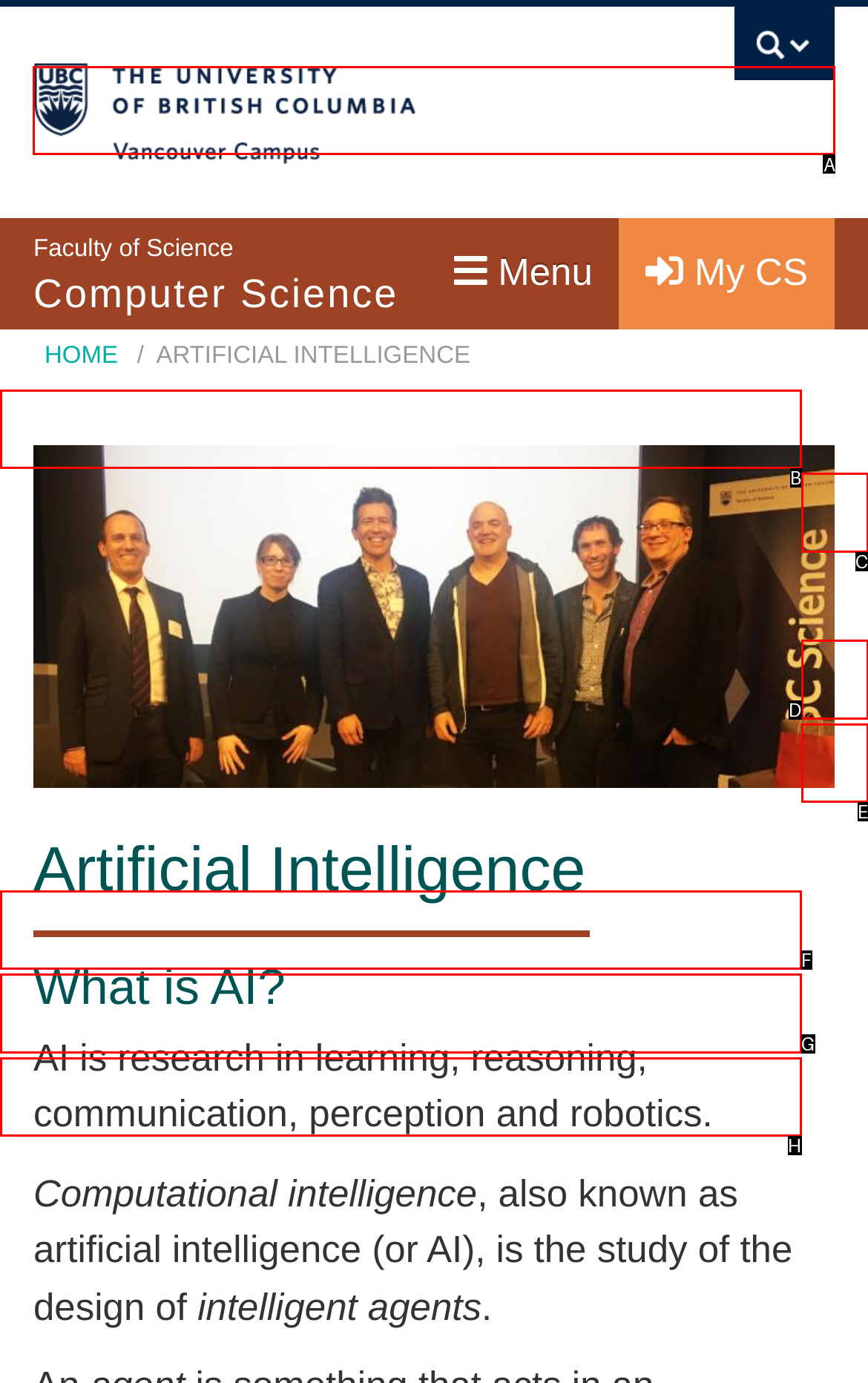Which HTML element should be clicked to complete the task: search for something? Answer with the letter of the corresponding option.

A